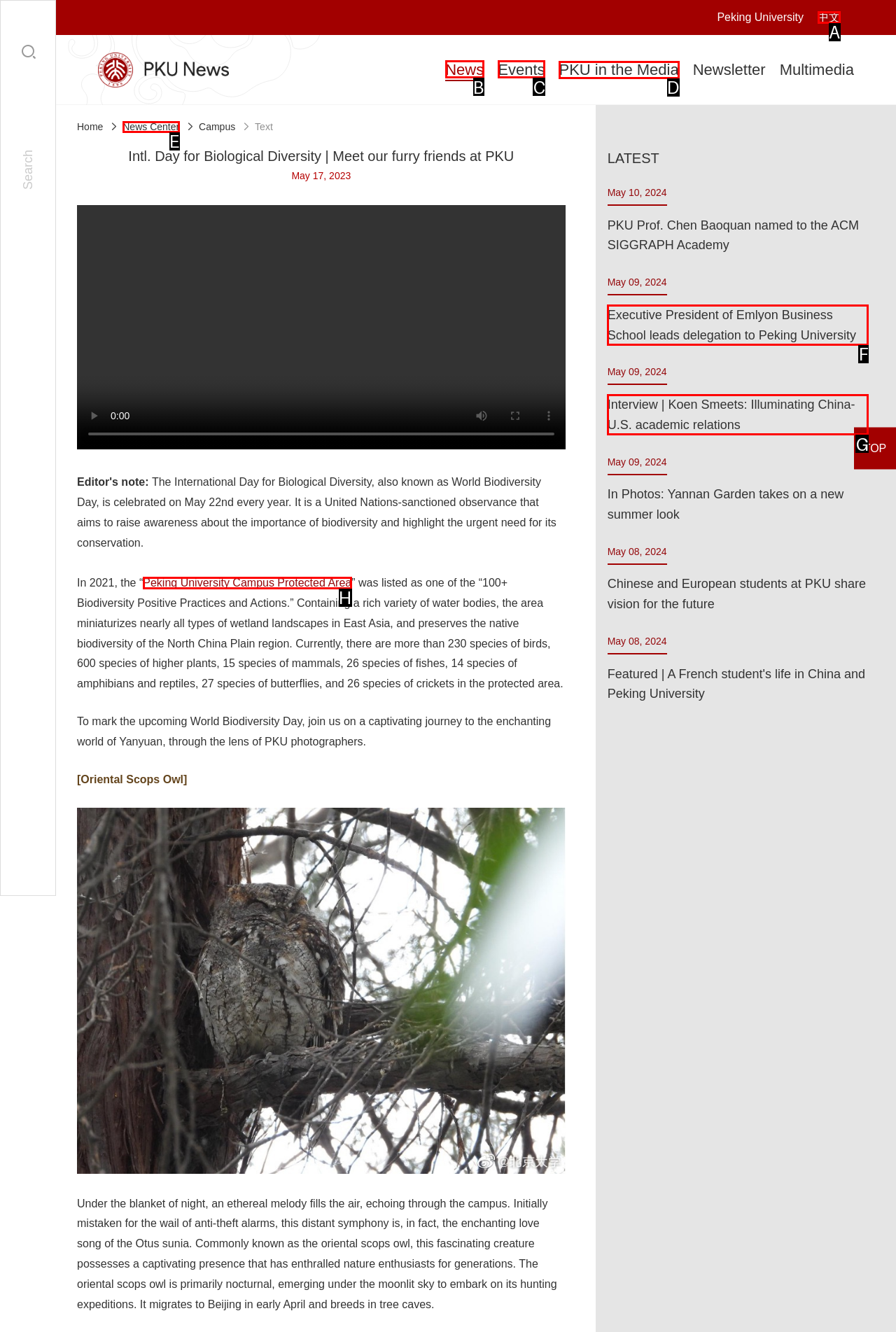Specify the letter of the UI element that should be clicked to achieve the following: Read about PKU in the Media
Provide the corresponding letter from the choices given.

D